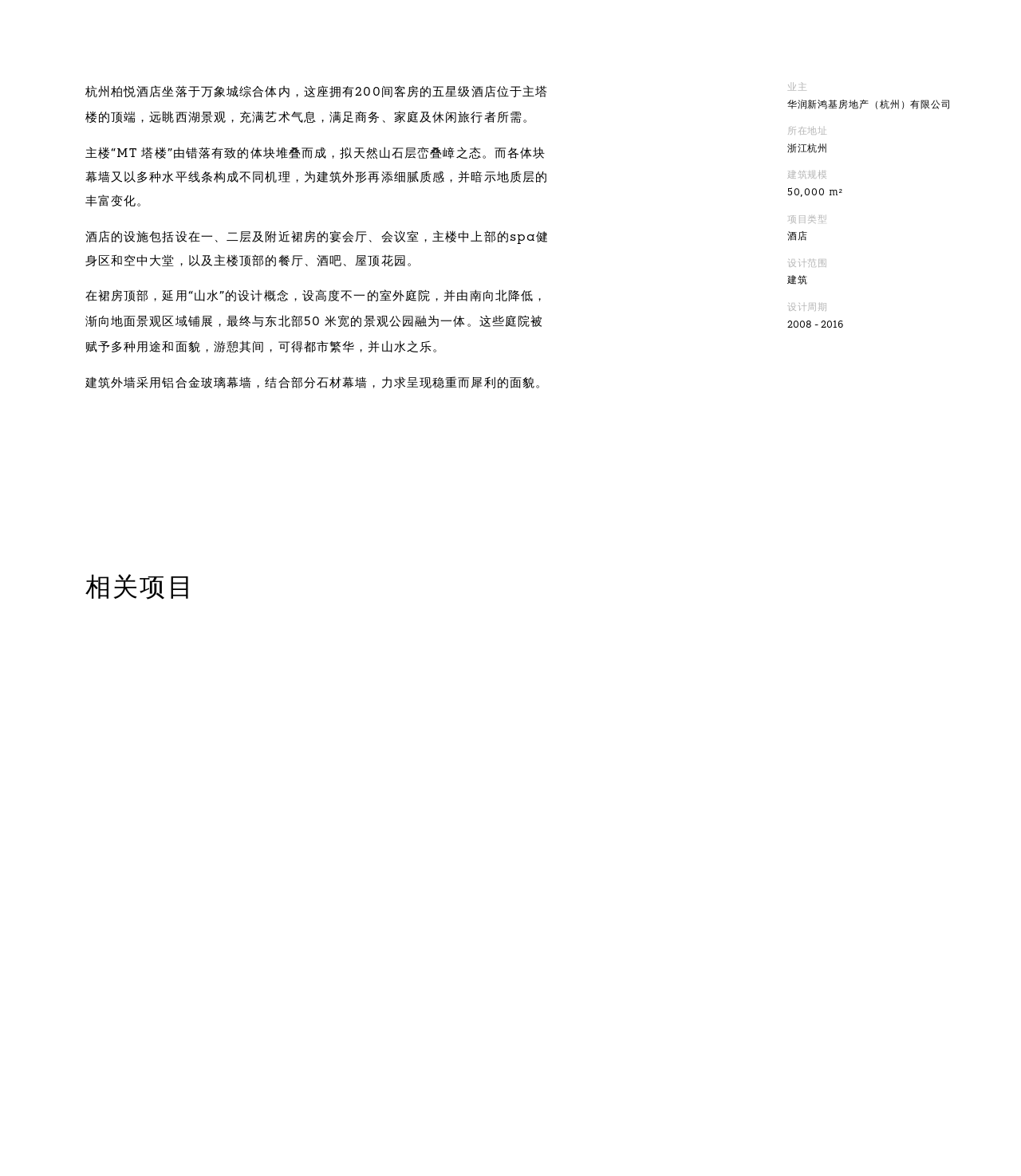Determine the bounding box coordinates for the UI element with the following description: "木守西溪 MUH SHOOU XIXI". The coordinates should be four float numbers between 0 and 1, represented as [left, top, right, bottom].

[0.339, 0.613, 0.661, 0.803]